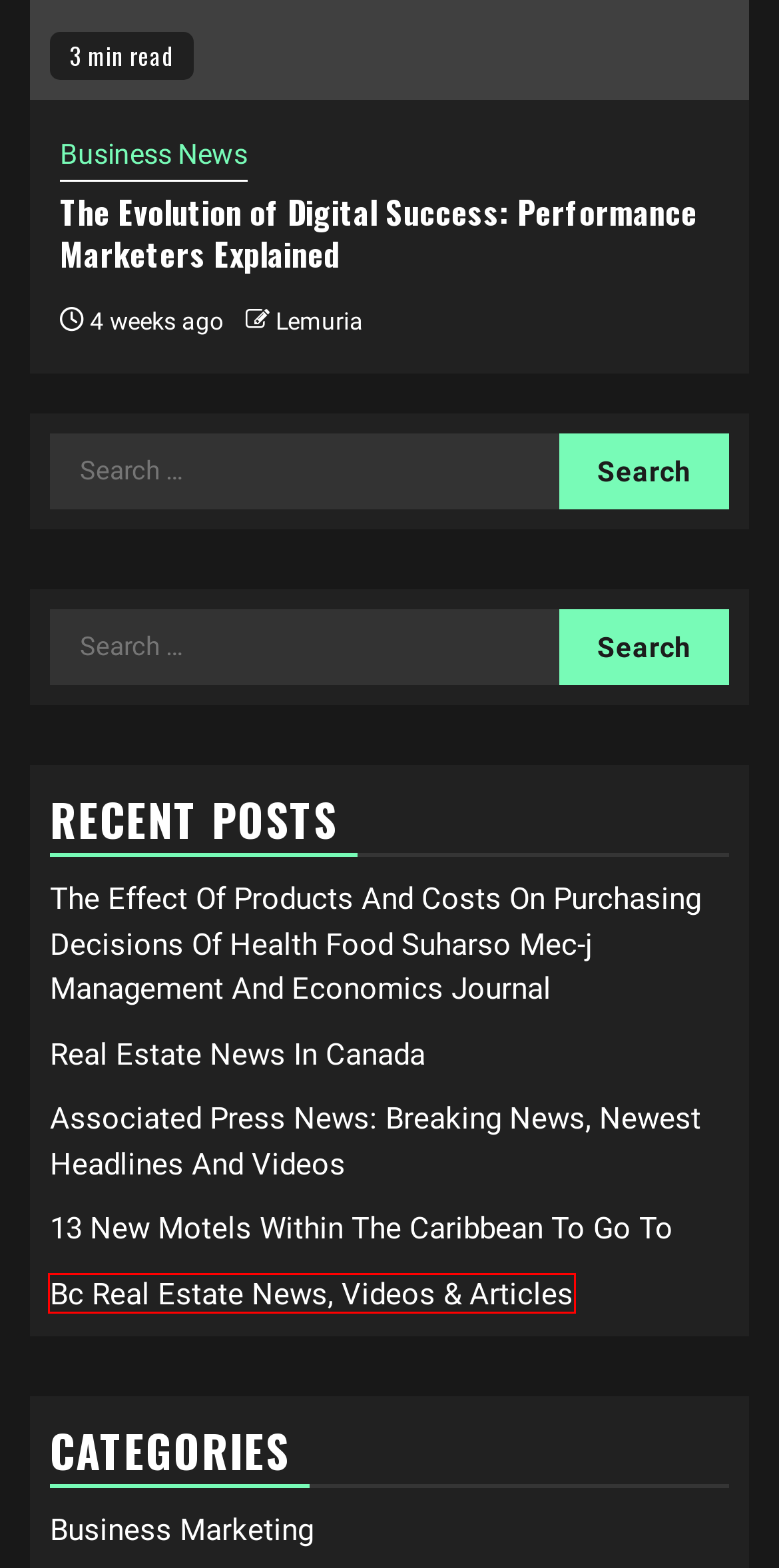Examine the screenshot of the webpage, which has a red bounding box around a UI element. Select the webpage description that best fits the new webpage after the element inside the red bounding box is clicked. Here are the choices:
A. Business Plan Archives - LACCM
B. Real Estate News In Canada - LACCM
C. Associated Press News: Breaking News, Newest Headlines And Videos - LACCM
D. Business Marketing Archives - LACCM
E. Finance Archives - LACCM
F. Bc Real Estate News, Videos & Articles - LACCM
G. 13 New Motels Within The Caribbean To Go To - LACCM
H. LACCM - Information about Business World News

F